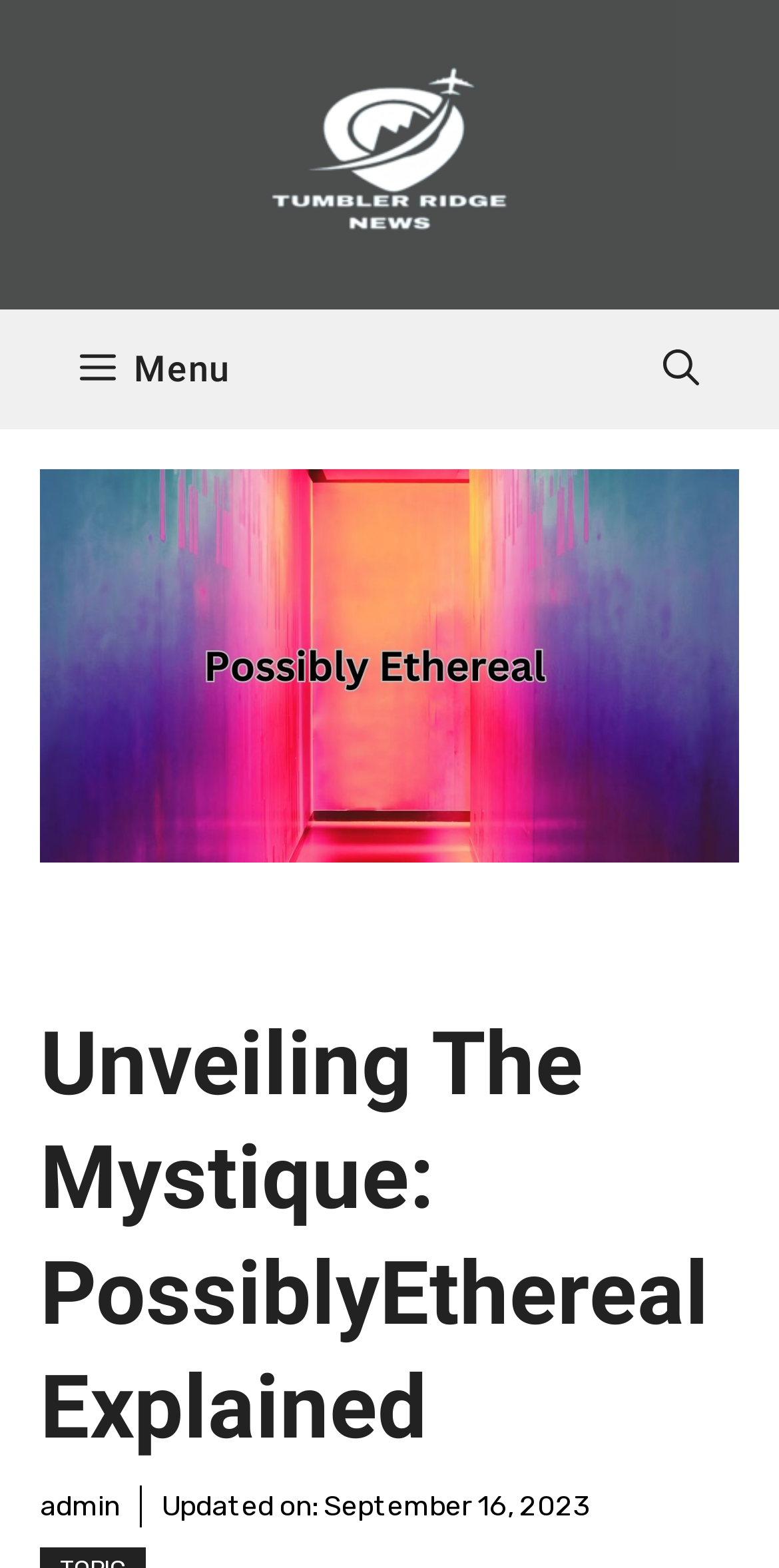Please find and give the text of the main heading on the webpage.

Unveiling The Mystique: PossiblyEthereal Explained